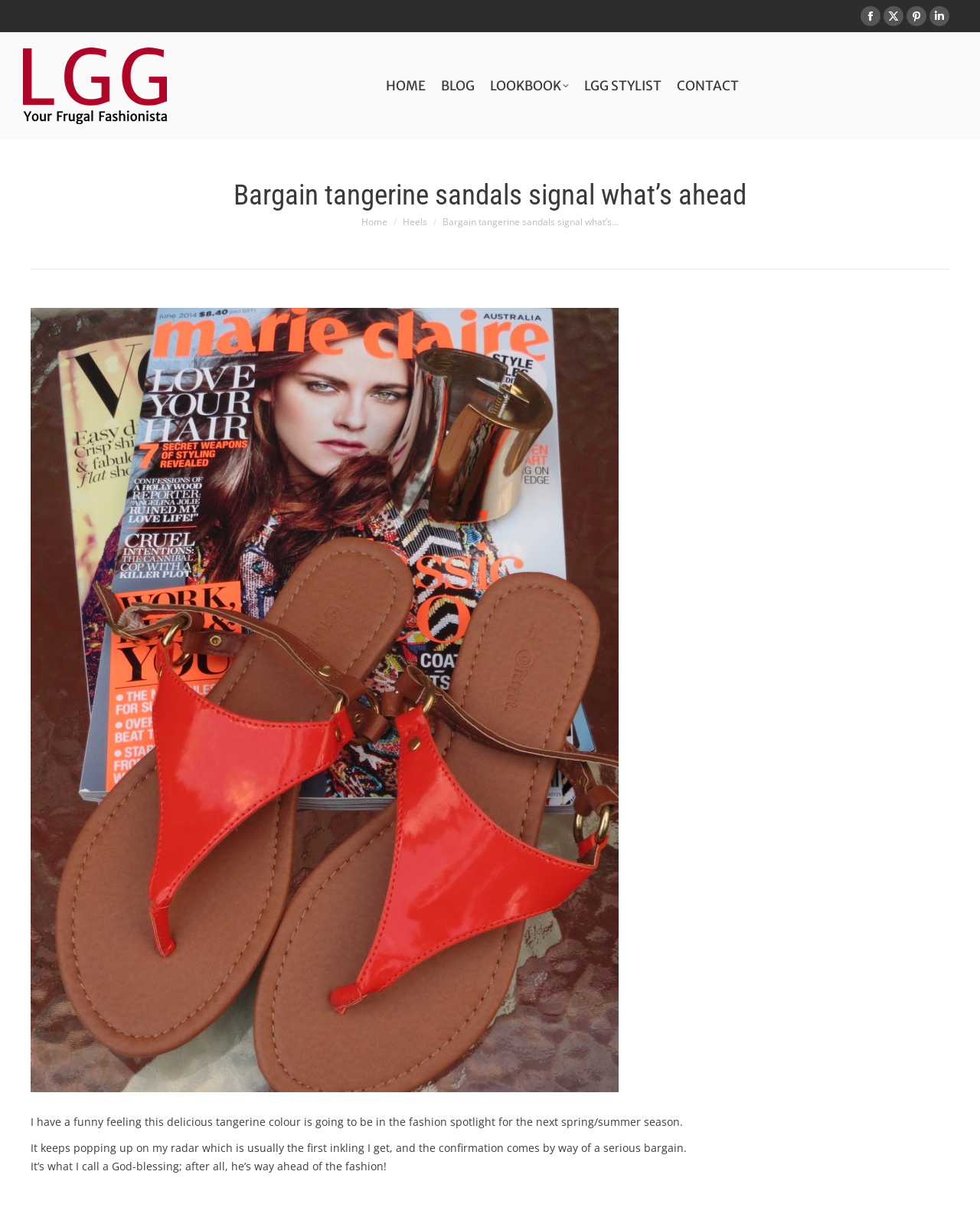Please determine the bounding box of the UI element that matches this description: LOOKBOOK. The coordinates should be given as (top-left x, top-left y, bottom-right x, bottom-right y), with all values between 0 and 1.

[0.492, 0.06, 0.588, 0.08]